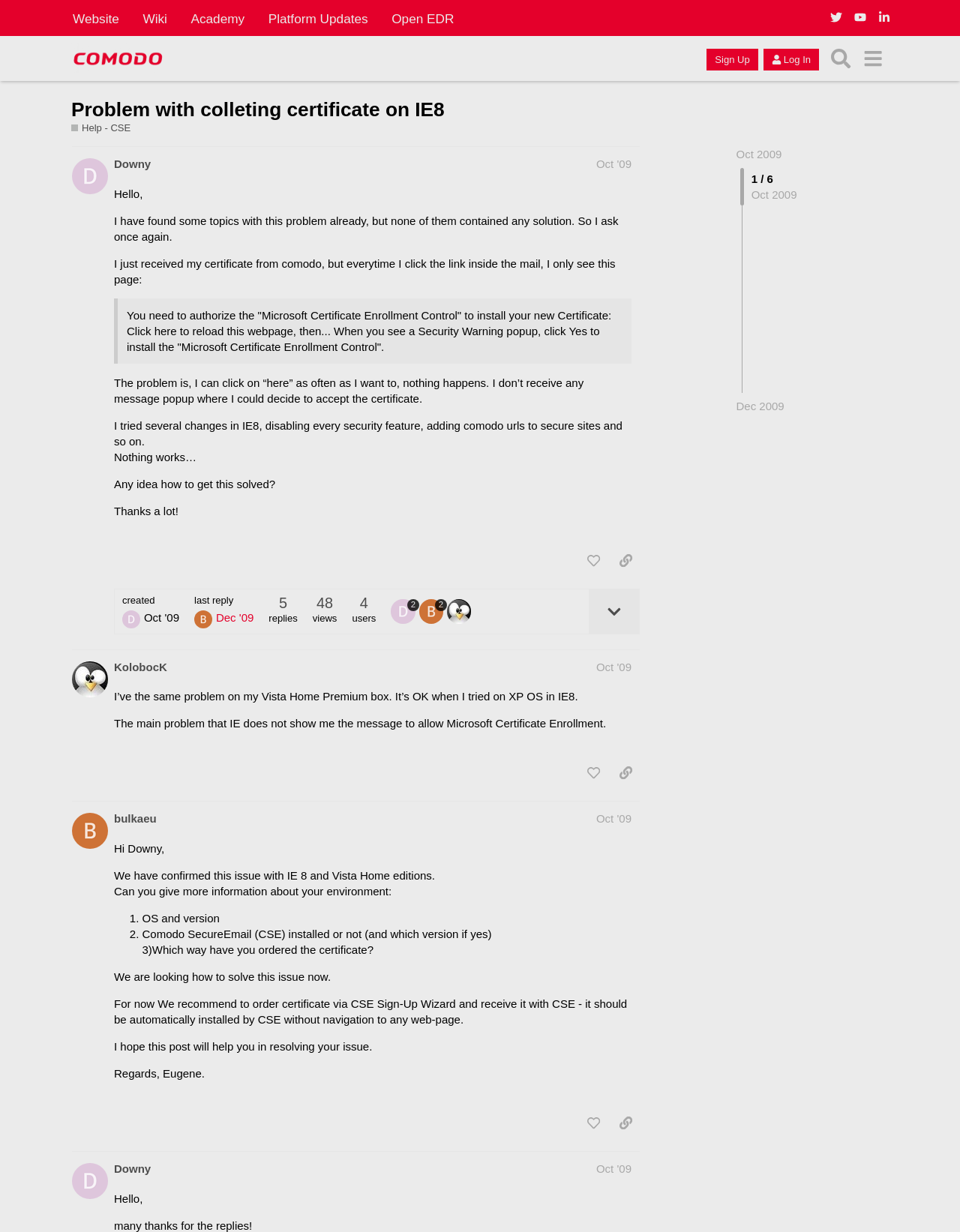What information is bulkaeu asking the original poster to provide?
Using the image, answer in one word or phrase.

Environment details